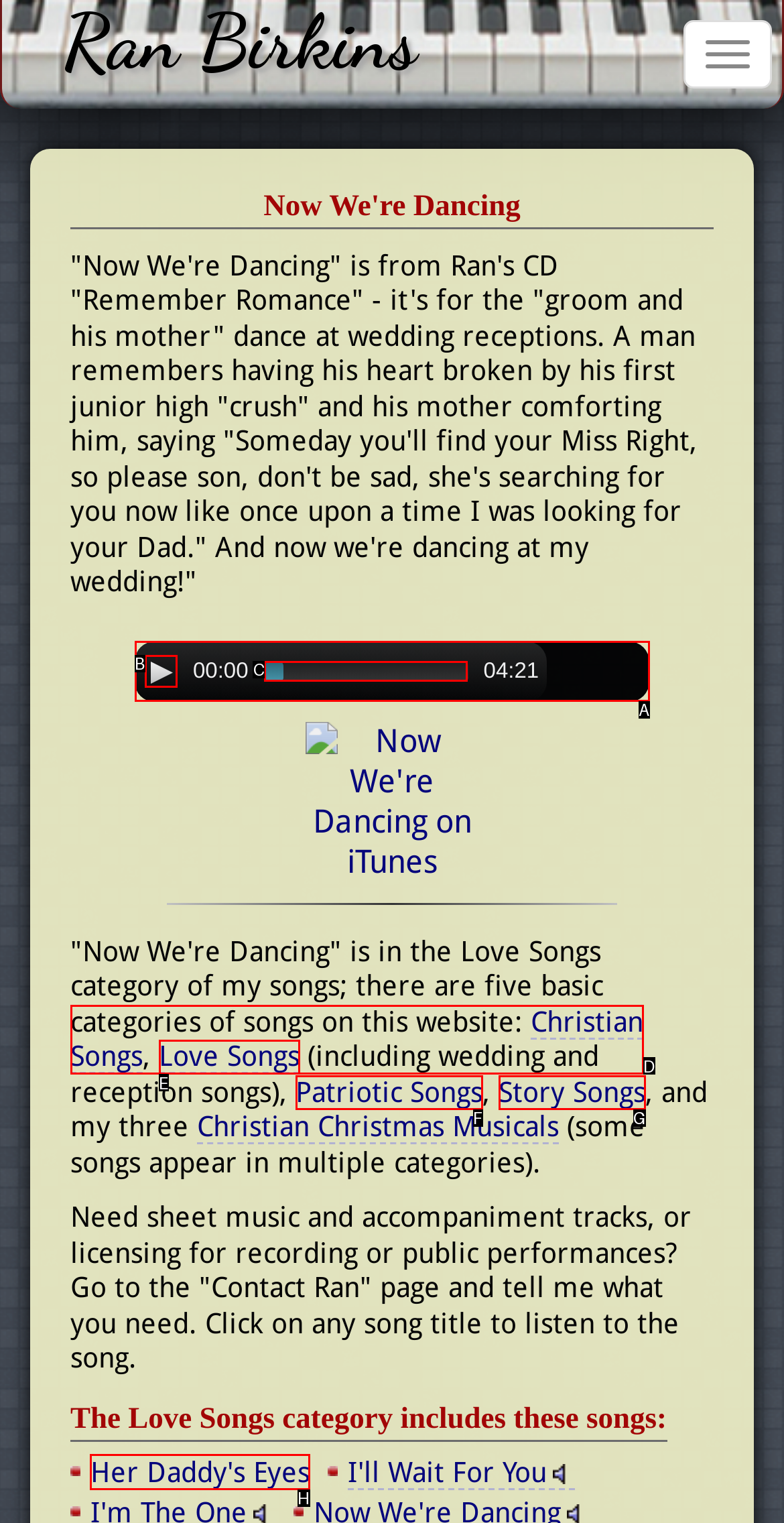Select the HTML element that needs to be clicked to carry out the task: Listen to Her Daddy's Eyes
Provide the letter of the correct option.

H